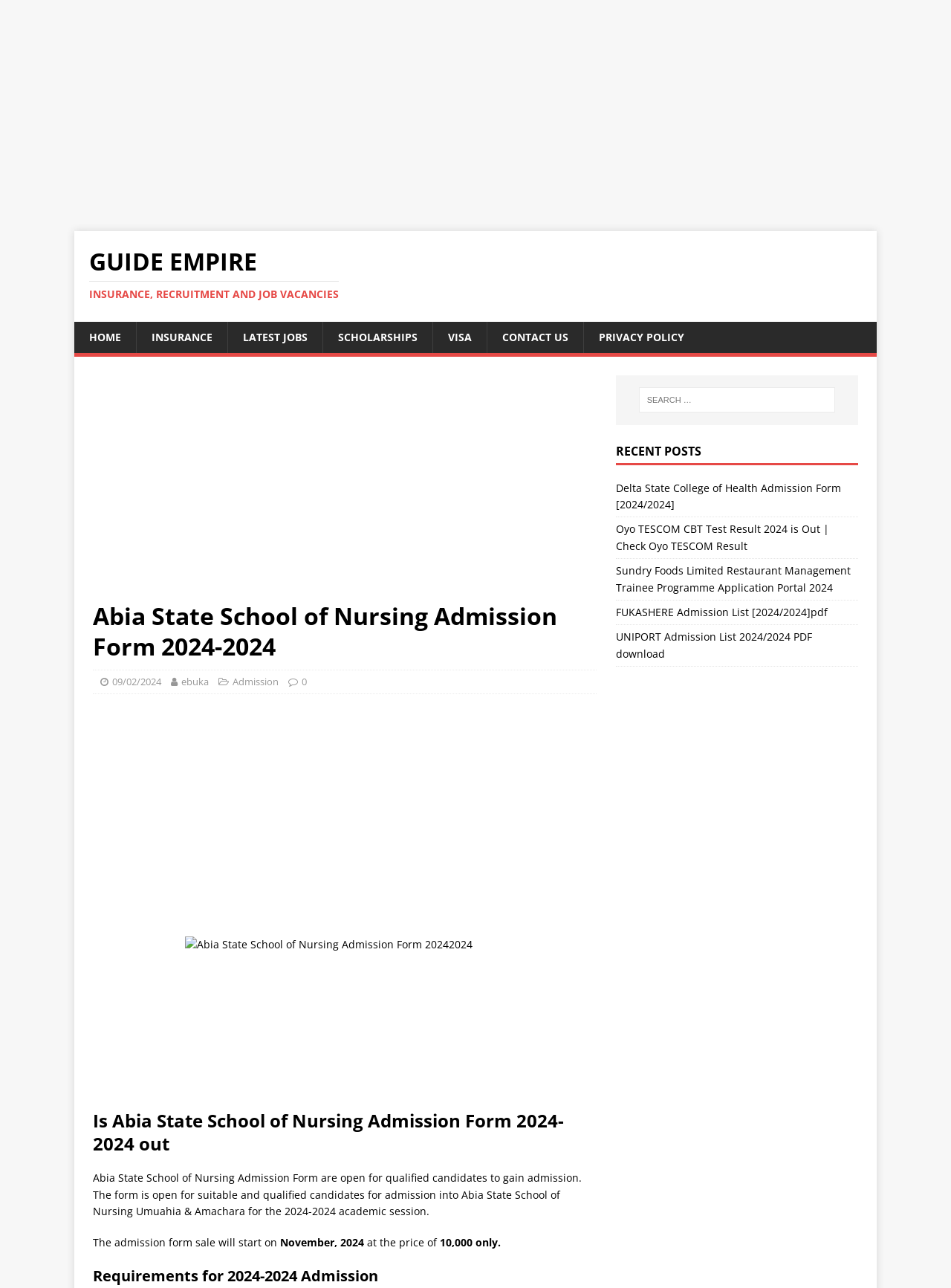Determine the bounding box coordinates for the clickable element required to fulfill the instruction: "Click on the 'GUIDE EMPIRE INSURANCE, RECRUITMENT AND JOB VACANCIES' link". Provide the coordinates as four float numbers between 0 and 1, i.e., [left, top, right, bottom].

[0.094, 0.194, 0.906, 0.234]